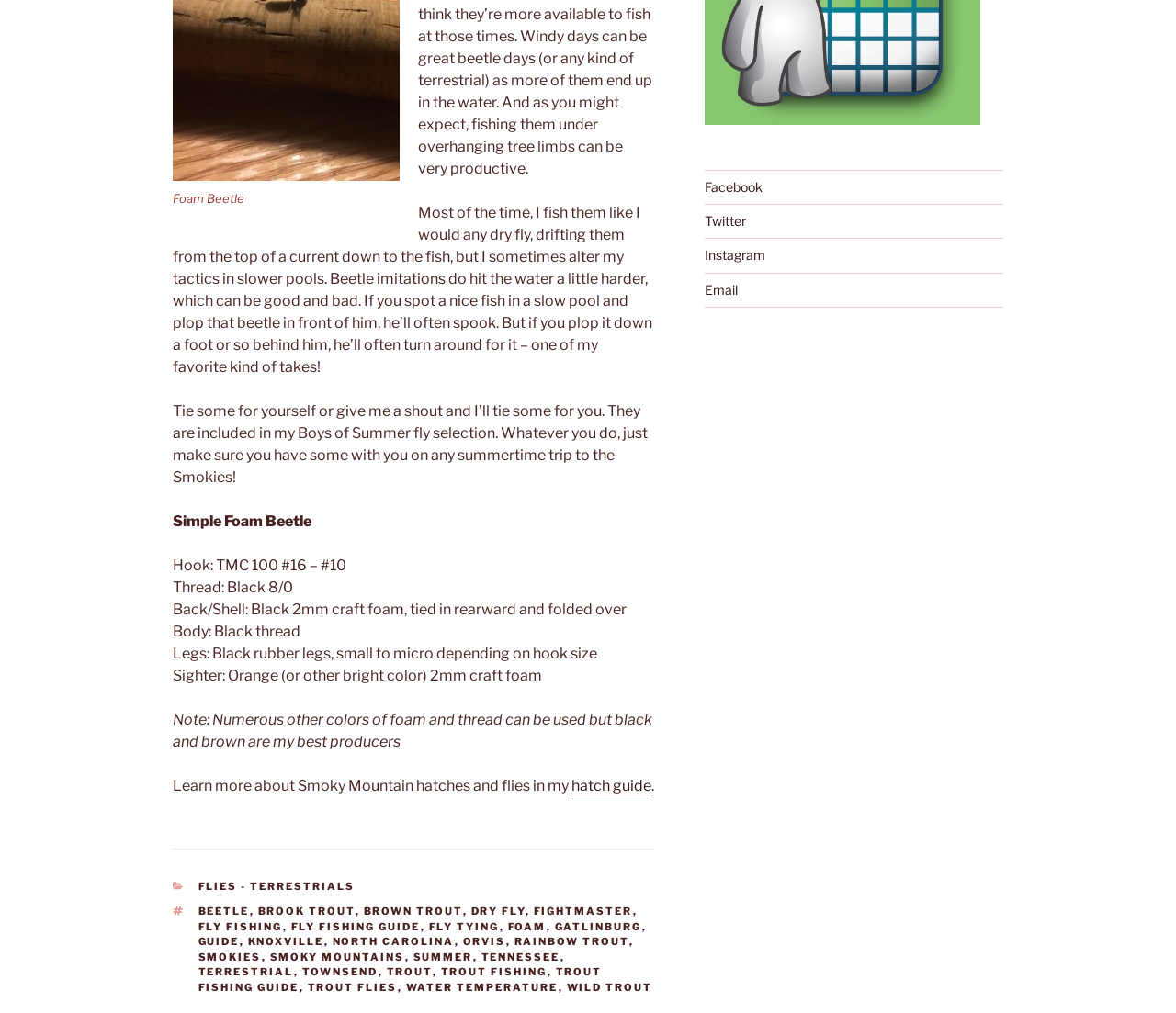Based on the description "rainbow trout", find the bounding box of the specified UI element.

[0.437, 0.923, 0.535, 0.936]